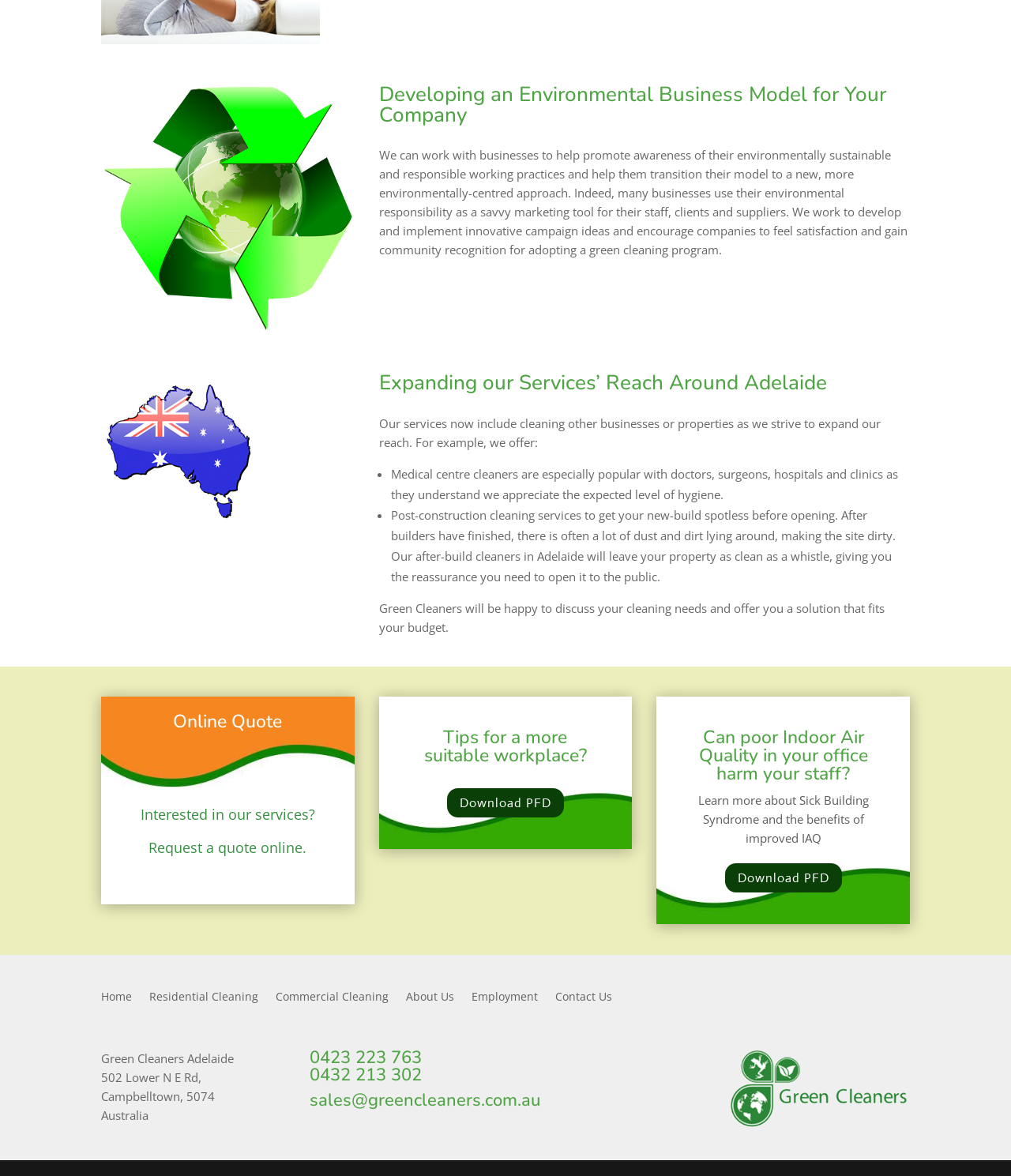What is the name of the company?
Please provide a single word or phrase in response based on the screenshot.

Green Cleaners